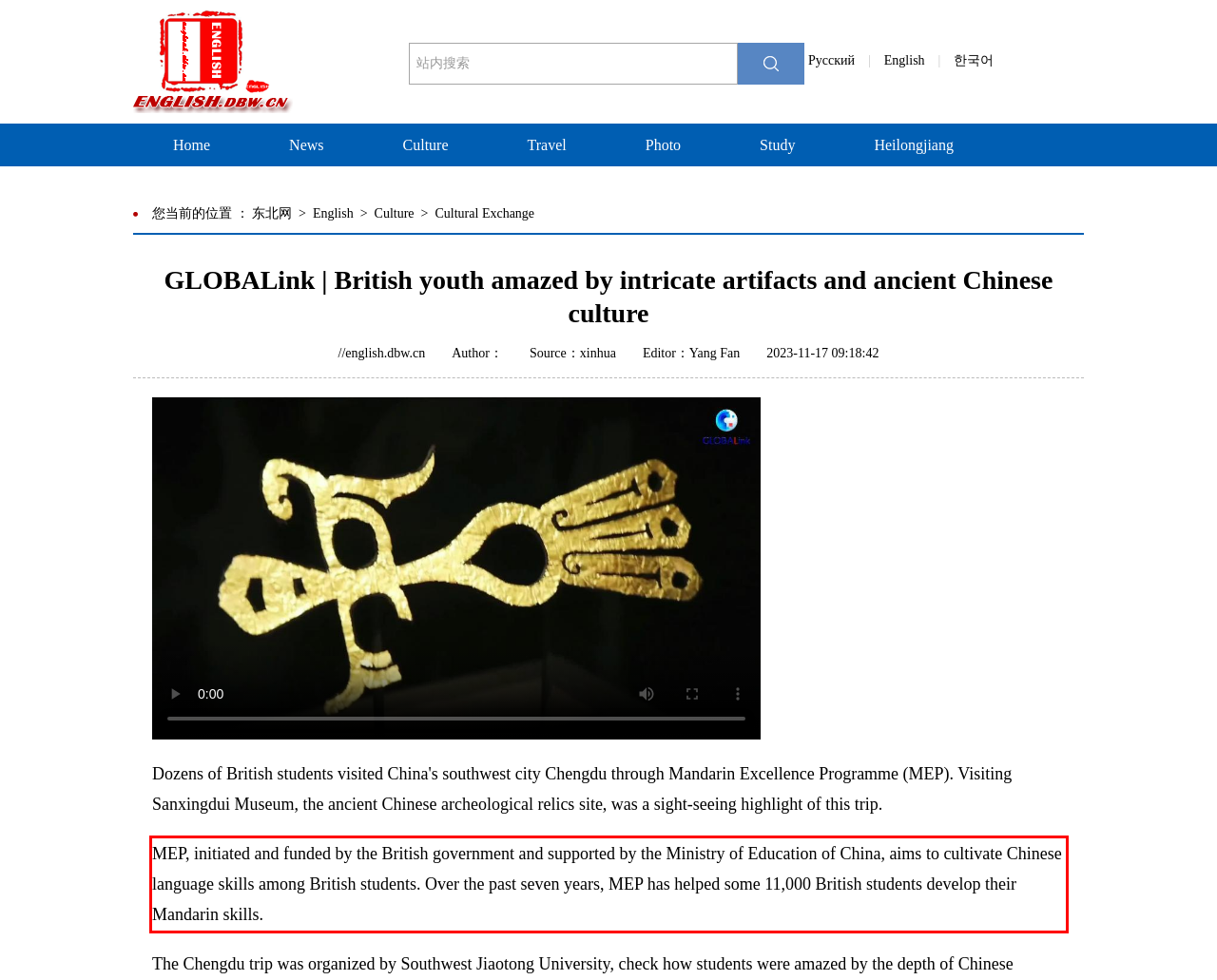You have a screenshot of a webpage with a red bounding box. Identify and extract the text content located inside the red bounding box.

MEP, initiated and funded by the British government and supported by the Ministry of Education of China, aims to cultivate Chinese language skills among British students. Over the past seven years, MEP has helped some 11,000 British students develop their Mandarin skills.